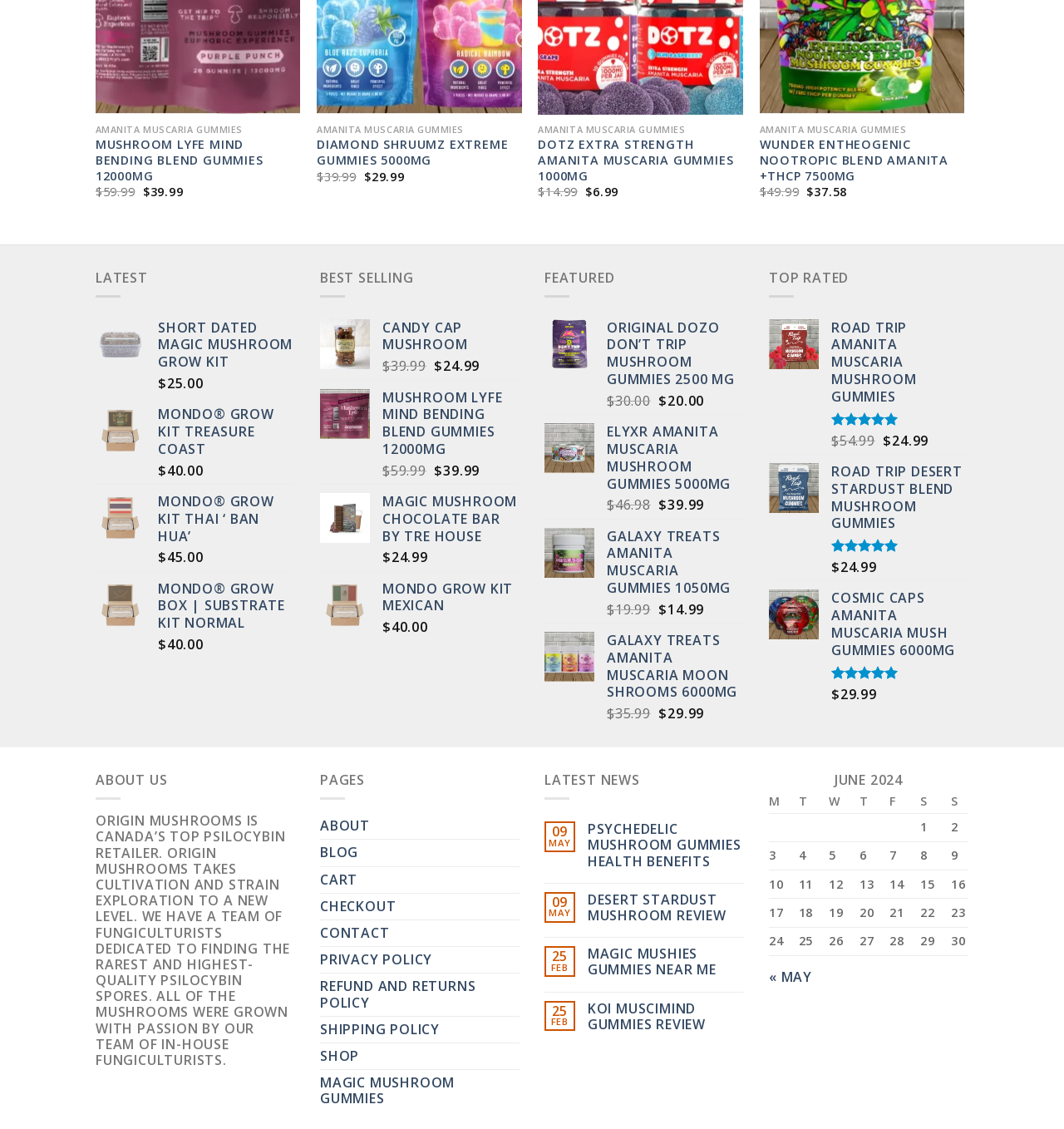Please answer the following question using a single word or phrase: 
What is the current price of the 'ROAD TRIP AMANITA MUSCARIA MUSHROOM GUMMIES' product?

$24.99